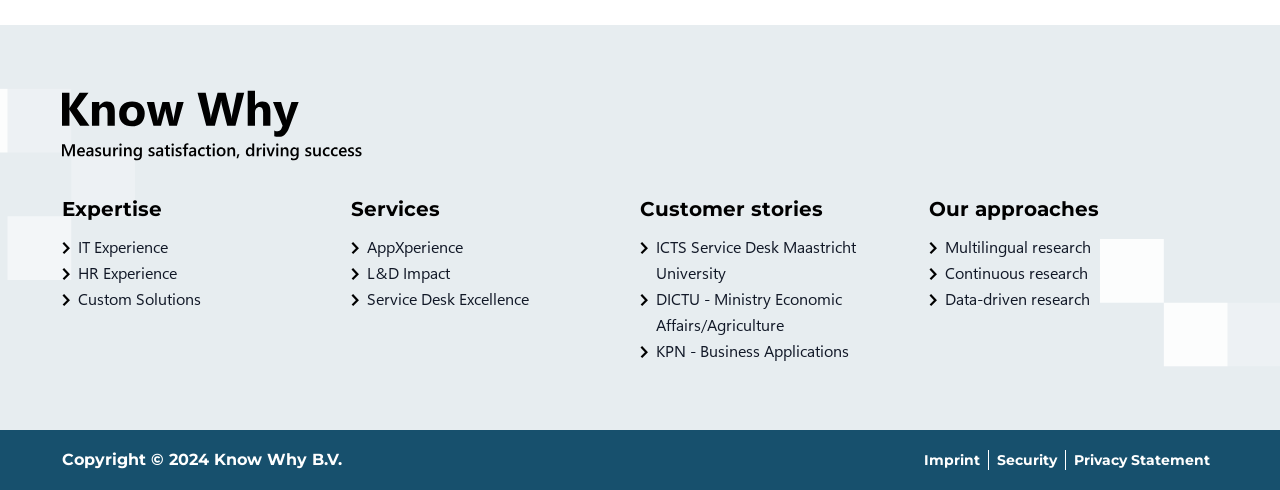Locate the bounding box of the UI element described by: "Musical Instruments" in the given webpage screenshot.

None